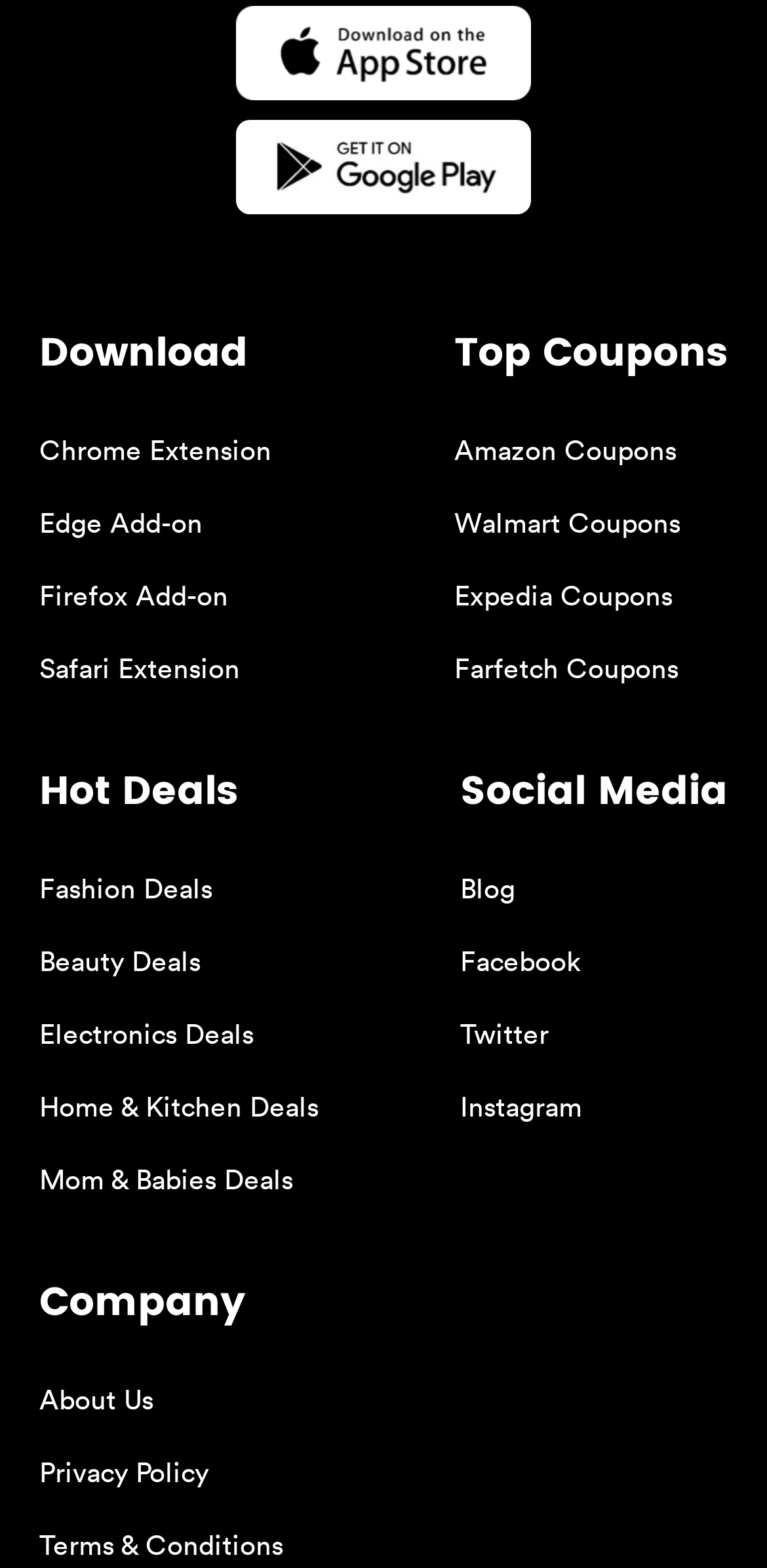Locate the UI element described as follows: "Terms & Conditions". Return the bounding box coordinates as four float numbers between 0 and 1 in the order [left, top, right, bottom].

[0.051, 0.973, 0.369, 0.997]